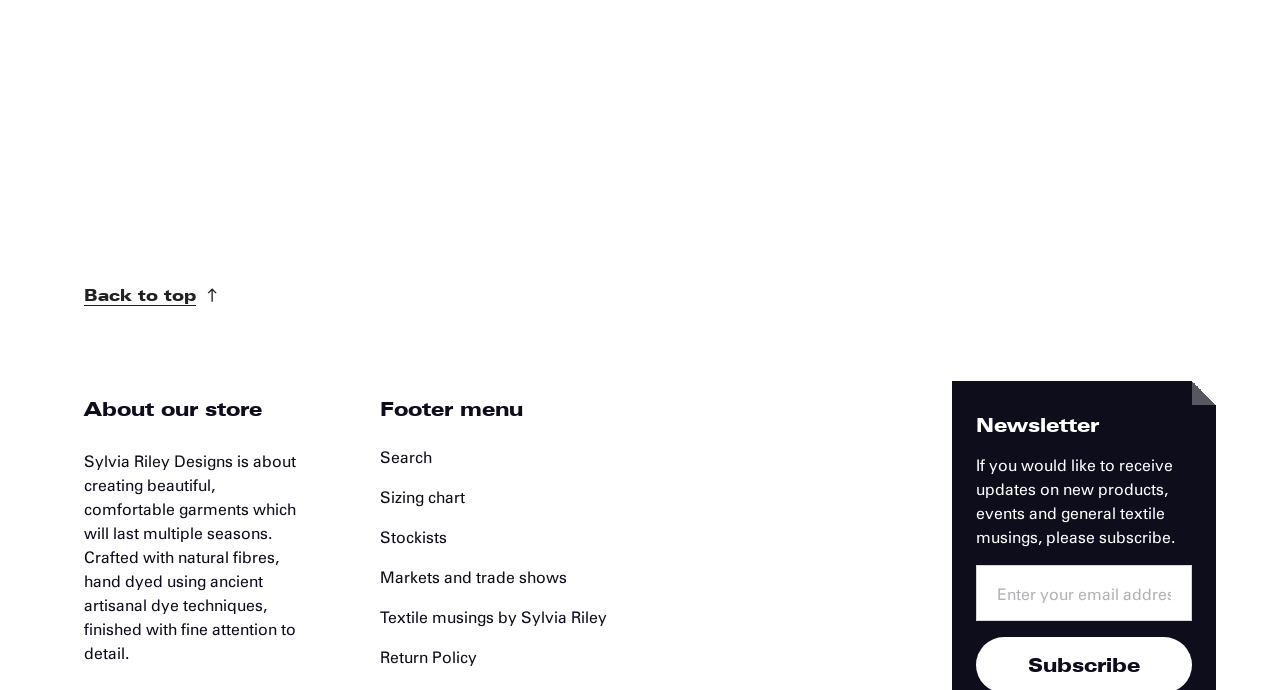Find the bounding box coordinates for the HTML element described in this sentence: "Textile musings by Sylvia Riley". Provide the coordinates as four float numbers between 0 and 1, in the format [left, top, right, bottom].

[0.297, 0.866, 0.474, 0.924]